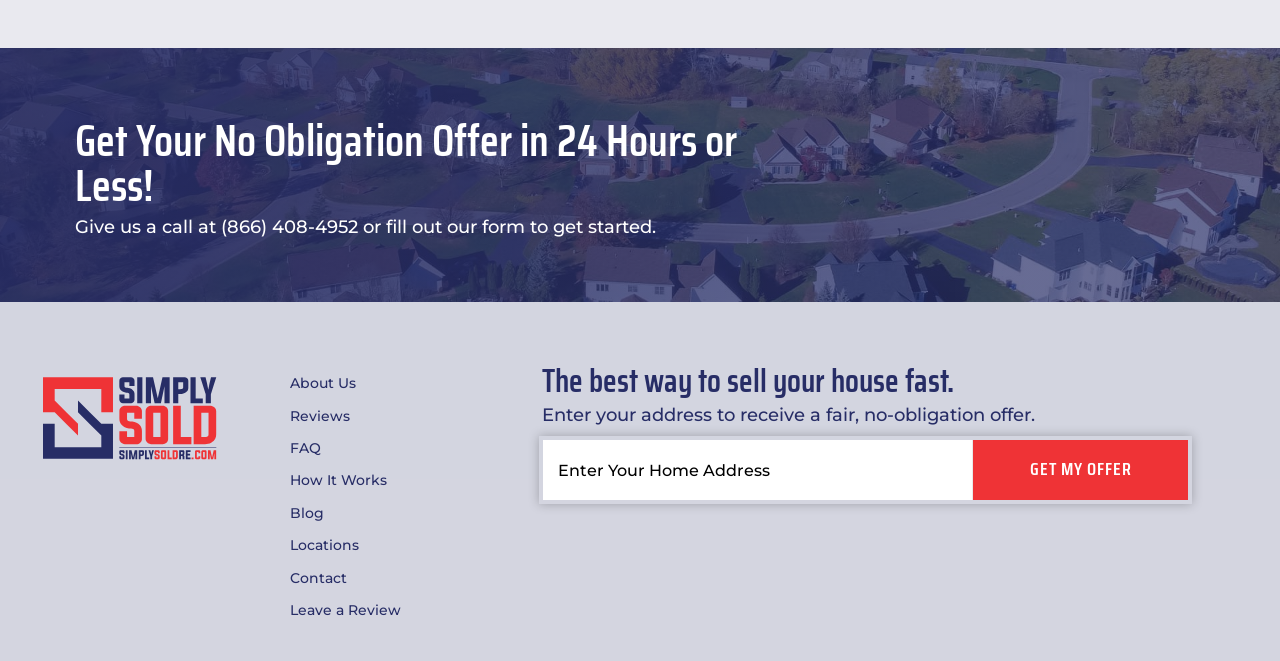From the element description: "About Us", extract the bounding box coordinates of the UI element. The coordinates should be expressed as four float numbers between 0 and 1, in the order [left, top, right, bottom].

[0.226, 0.563, 0.384, 0.597]